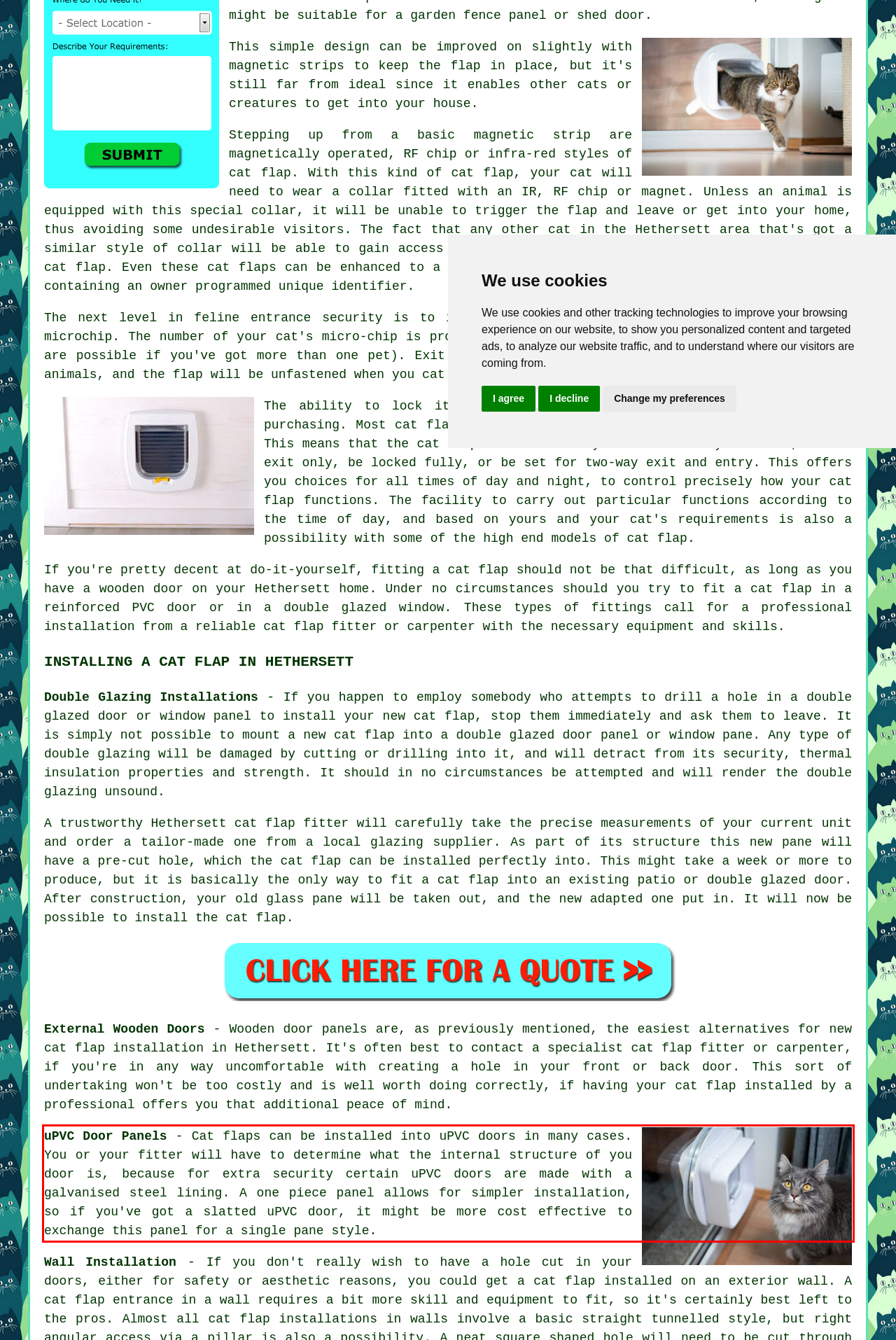Please perform OCR on the text within the red rectangle in the webpage screenshot and return the text content.

uPVC Door Panels - Cat flaps can be installed into uPVC doors in many cases. You or your fitter will have to determine what the internal structure of you door is, because for extra security certain uPVC doors are made with a galvanised steel lining. A one piece panel allows for simpler installation, so if you've got a slatted uPVC door, it might be more cost effective to exchange this panel for a single pane style.